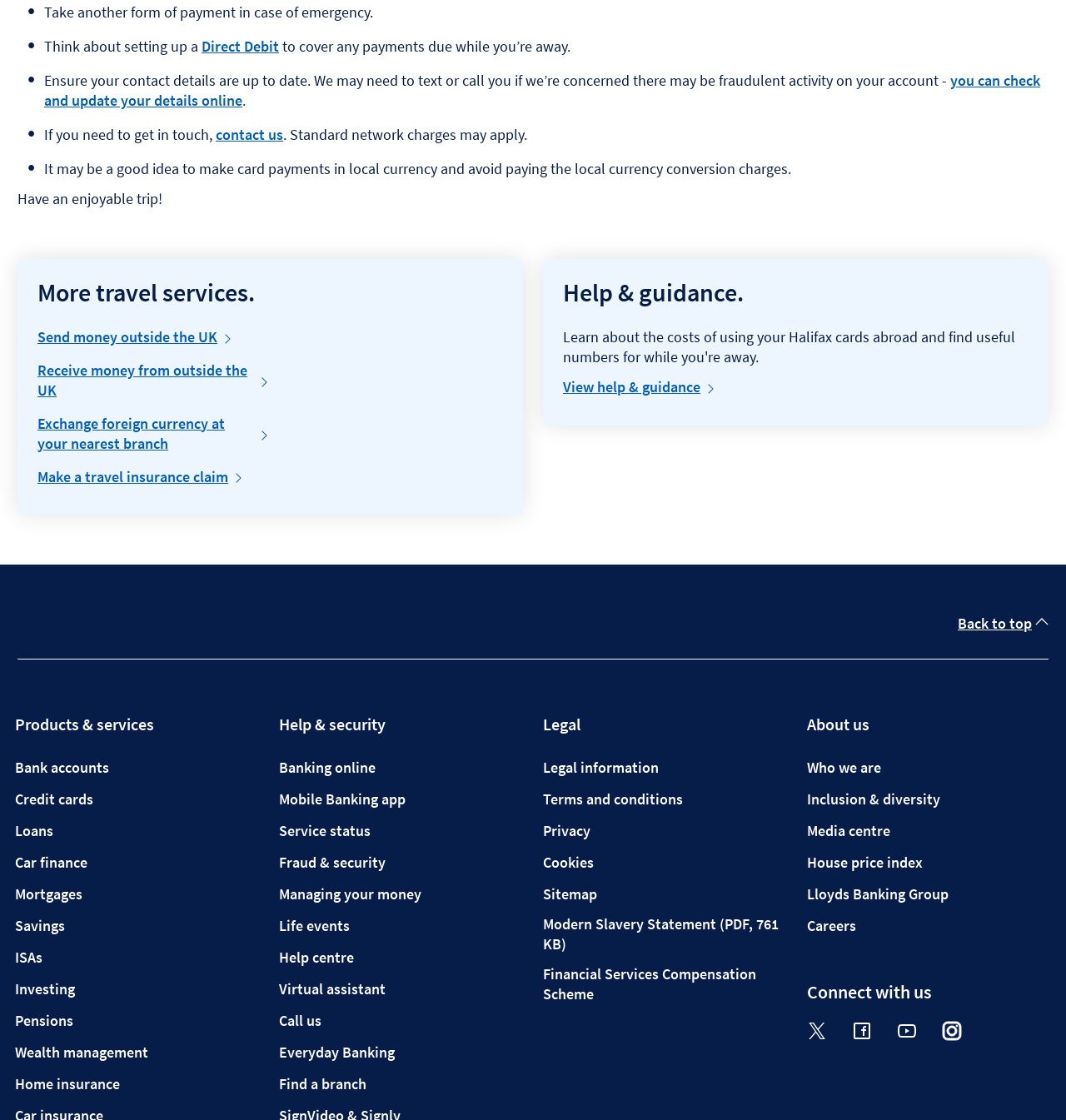Please pinpoint the bounding box coordinates for the region I should click to adhere to this instruction: "Get in touch with the bank".

[0.202, 0.111, 0.266, 0.128]